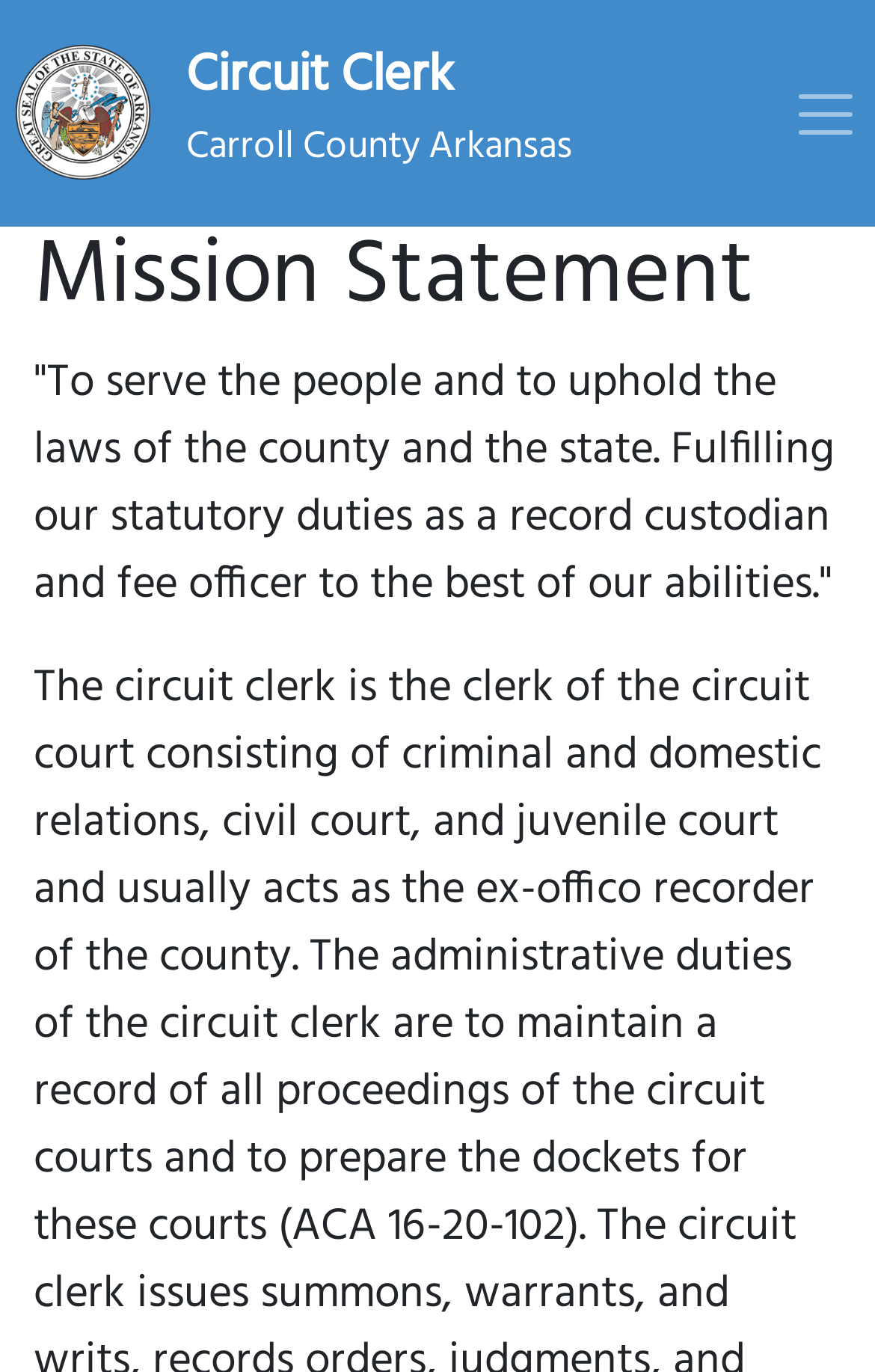Provide the bounding box coordinates of the HTML element described as: "Testimonials". The bounding box coordinates should be four float numbers between 0 and 1, i.e., [left, top, right, bottom].

None